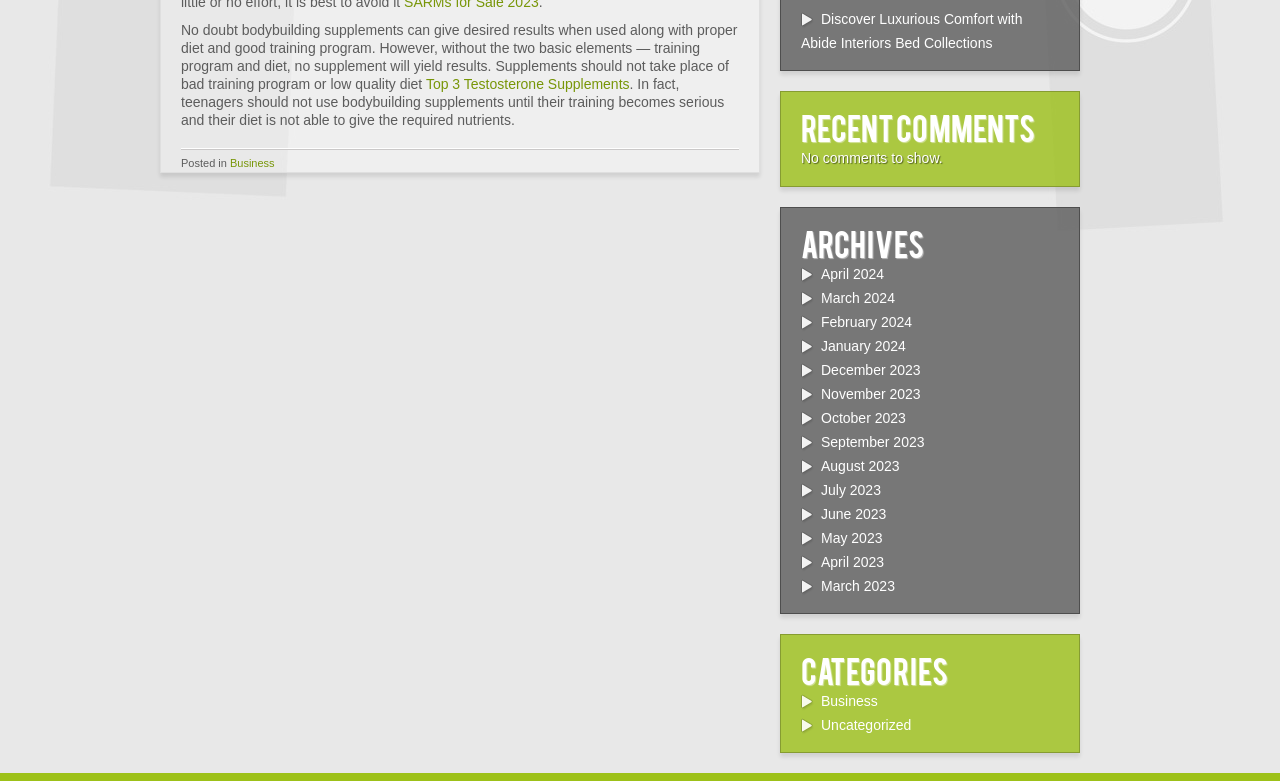Extract the bounding box of the UI element described as: "May 2023".

[0.641, 0.679, 0.689, 0.699]